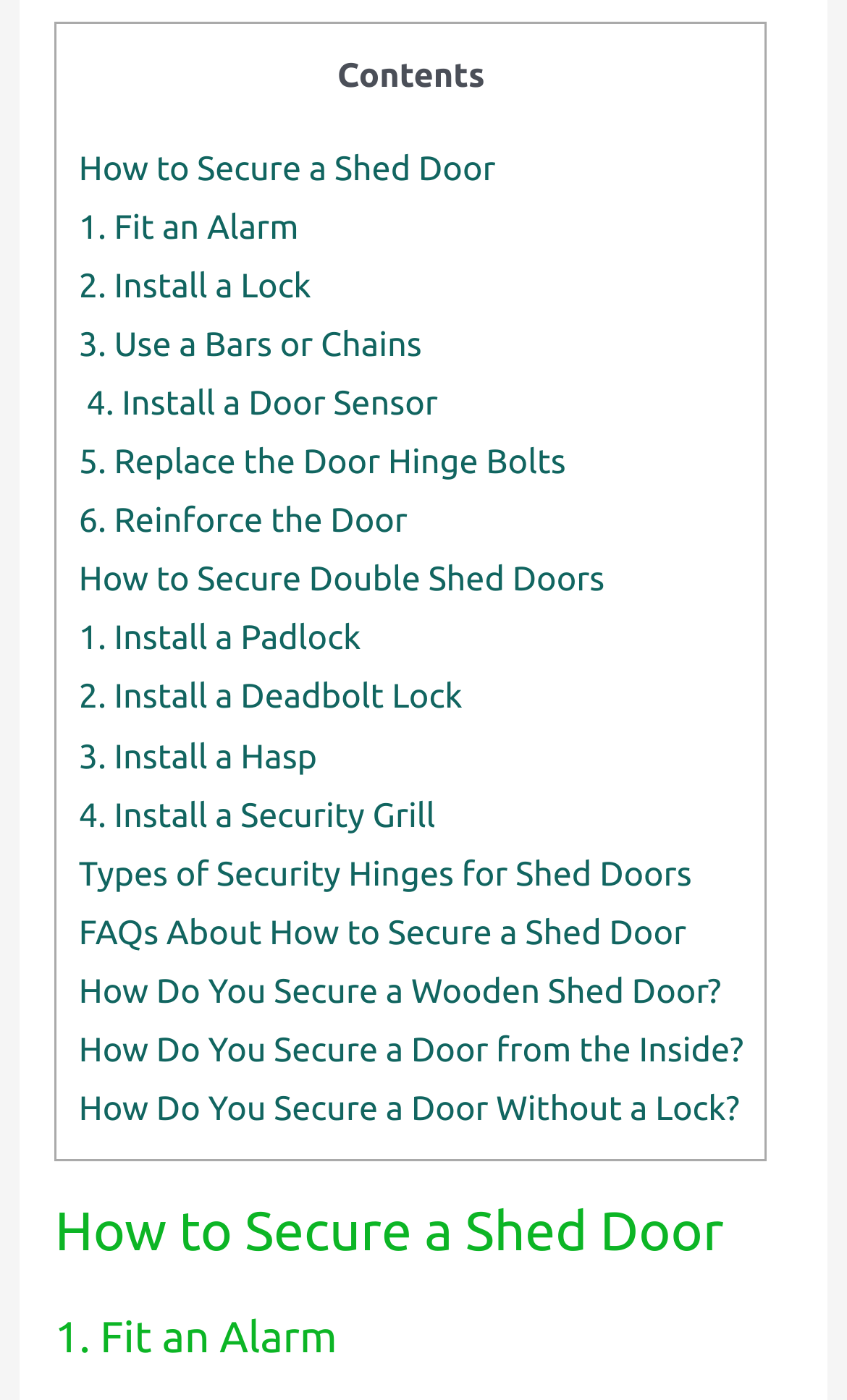Please locate the bounding box coordinates of the region I need to click to follow this instruction: "Learn about 'How Do You Secure a Wooden Shed Door?'".

[0.093, 0.693, 0.851, 0.721]